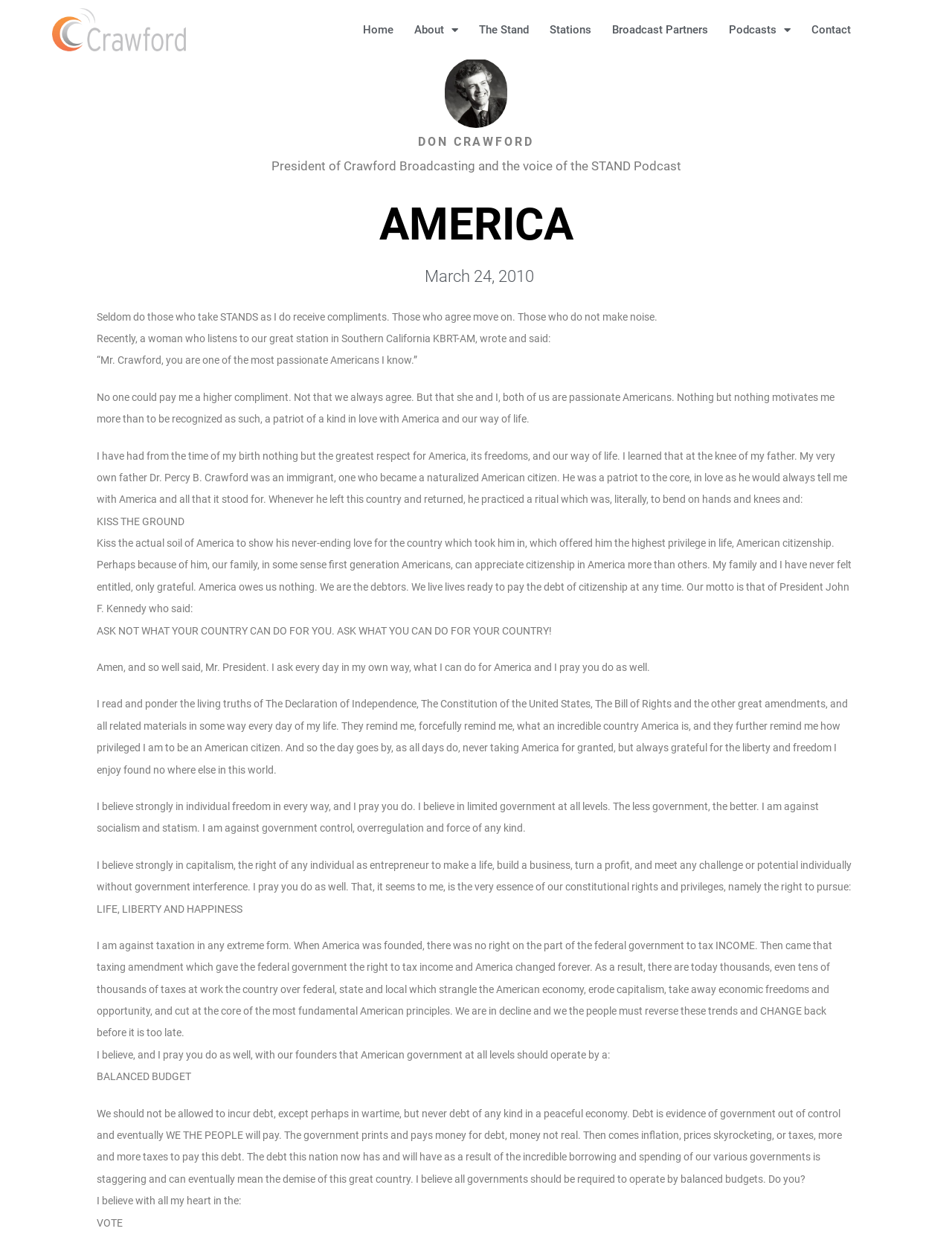Using the information in the image, give a comprehensive answer to the question: 
What is the quote mentioned by President John F. Kennedy?

The answer can be found by looking at the StaticText element 'ASK NOT WHAT YOUR COUNTRY CAN DO FOR YOU. ASK WHAT YOU CAN DO FOR YOU!' which is mentioned as a quote by President John F. Kennedy.